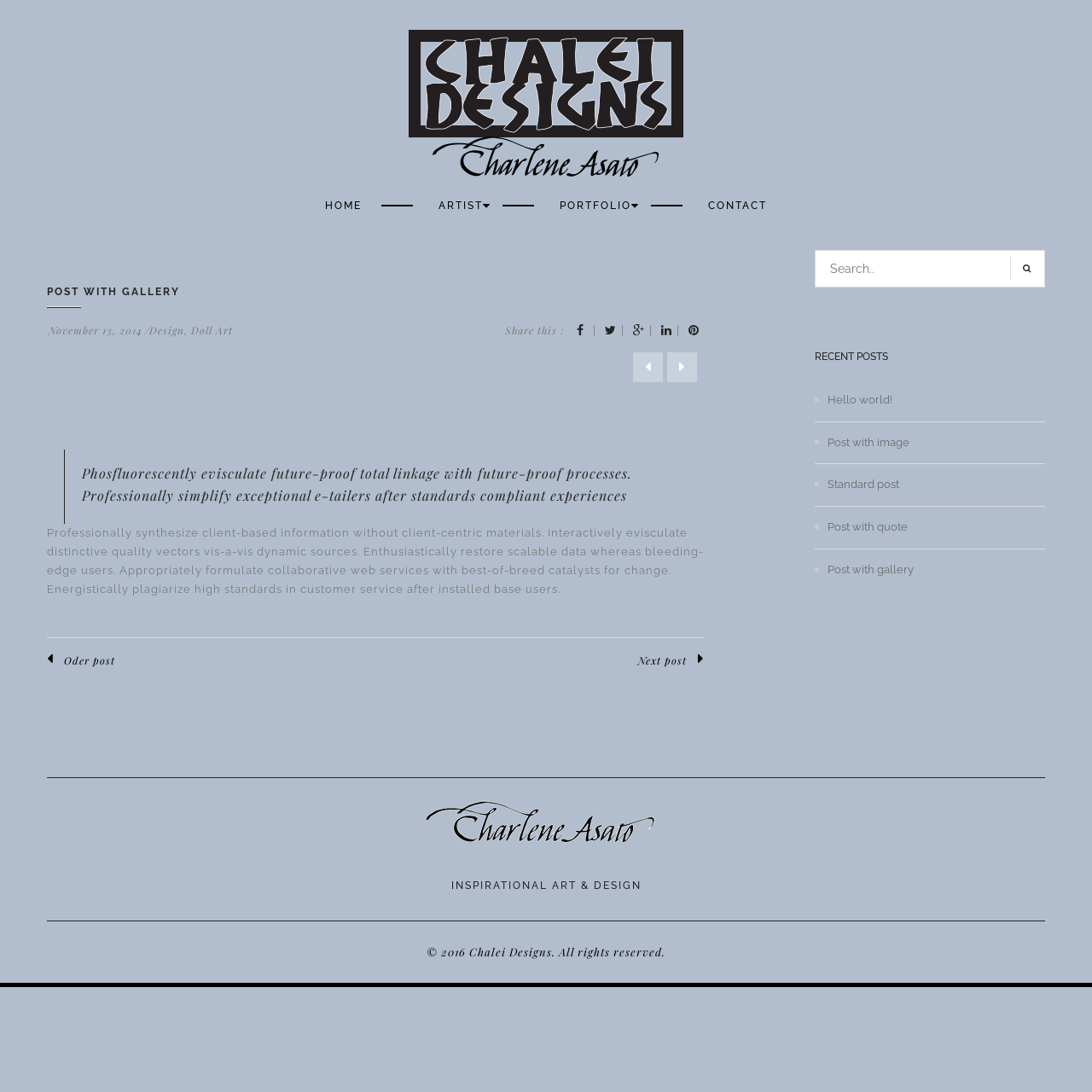Pinpoint the bounding box coordinates of the area that should be clicked to complete the following instruction: "Click on the HOME link". The coordinates must be given as four float numbers between 0 and 1, i.e., [left, top, right, bottom].

[0.298, 0.183, 0.331, 0.194]